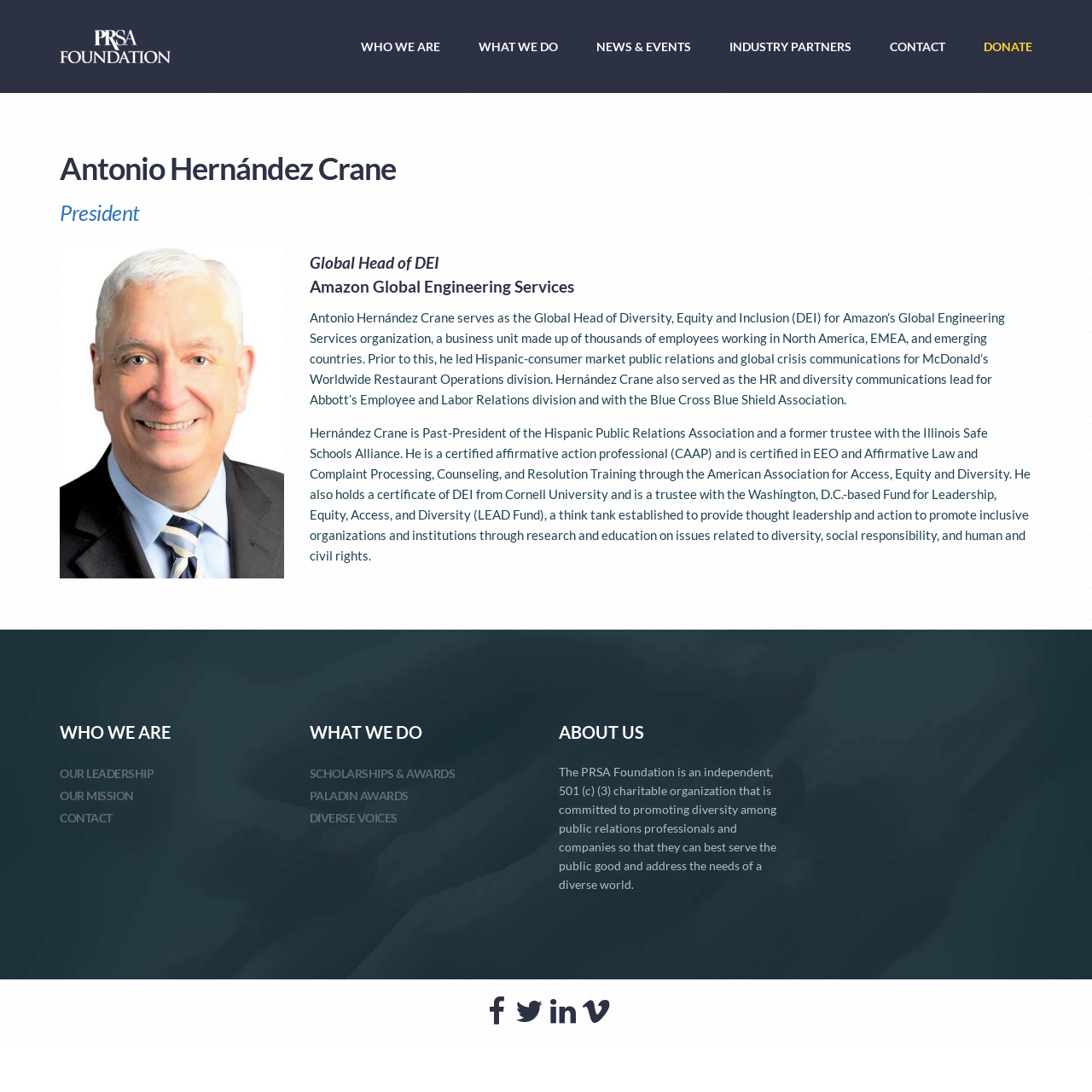Please provide a comprehensive answer to the question below using the information from the image: What is the name of the organization?

The name of the organization is mentioned at the top of the webpage as 'Antonio Hernandez - PRSA Foundation', and also in the image and link elements.